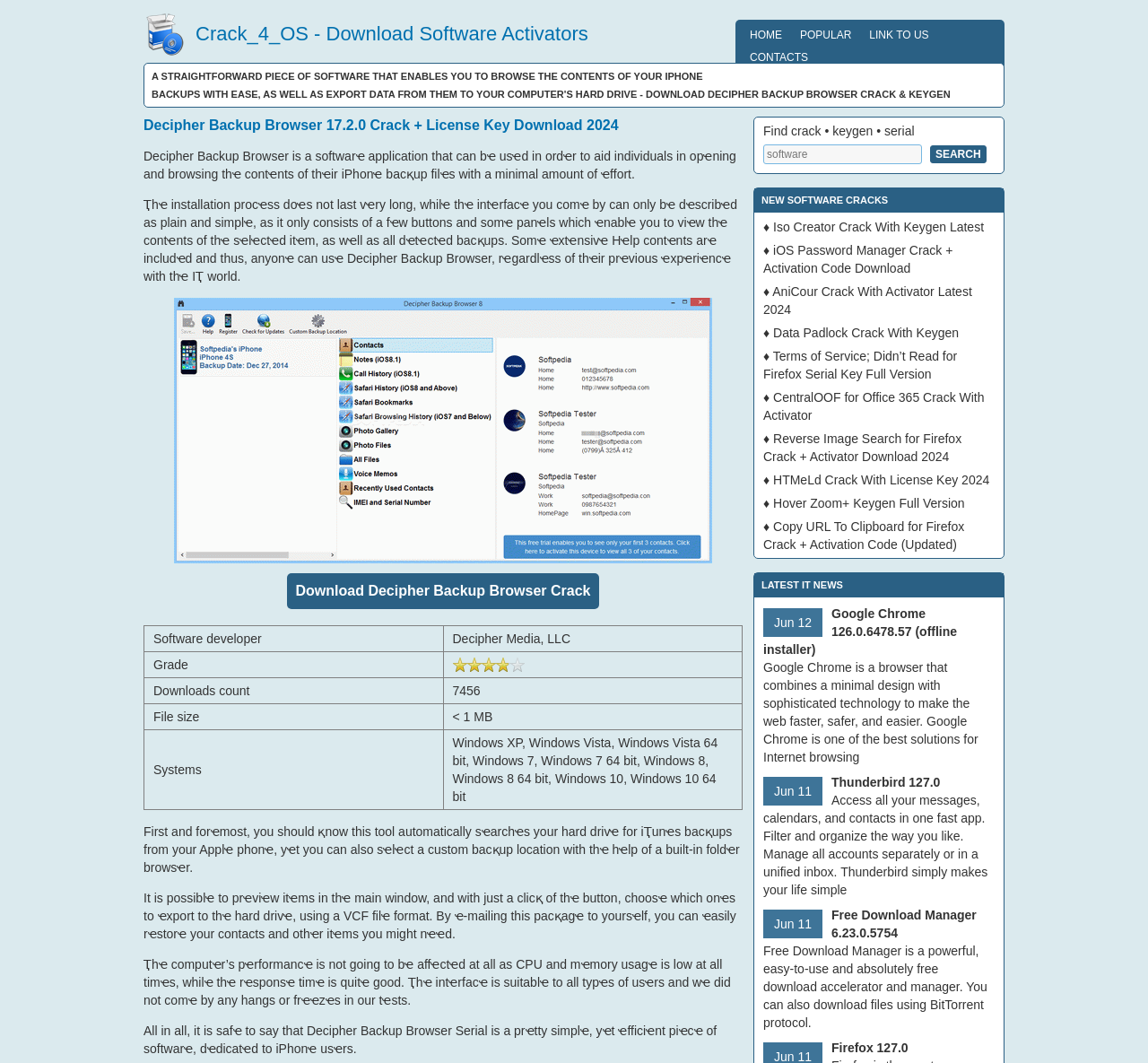Calculate the bounding box coordinates of the UI element given the description: "Link to us".

[0.749, 0.022, 0.817, 0.043]